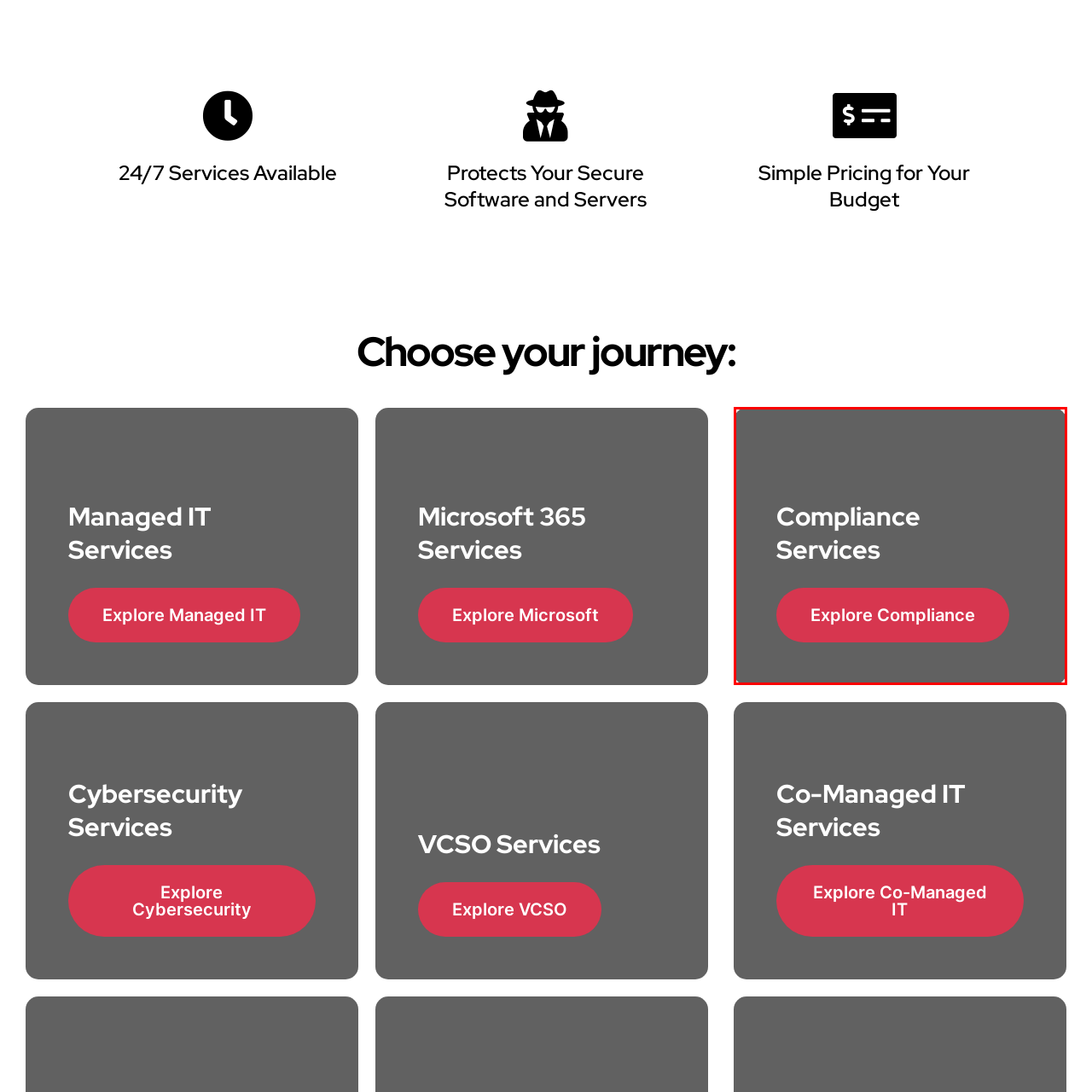Check the image highlighted in red, What is the text on the heading?
 Please answer in a single word or phrase.

Compliance Services